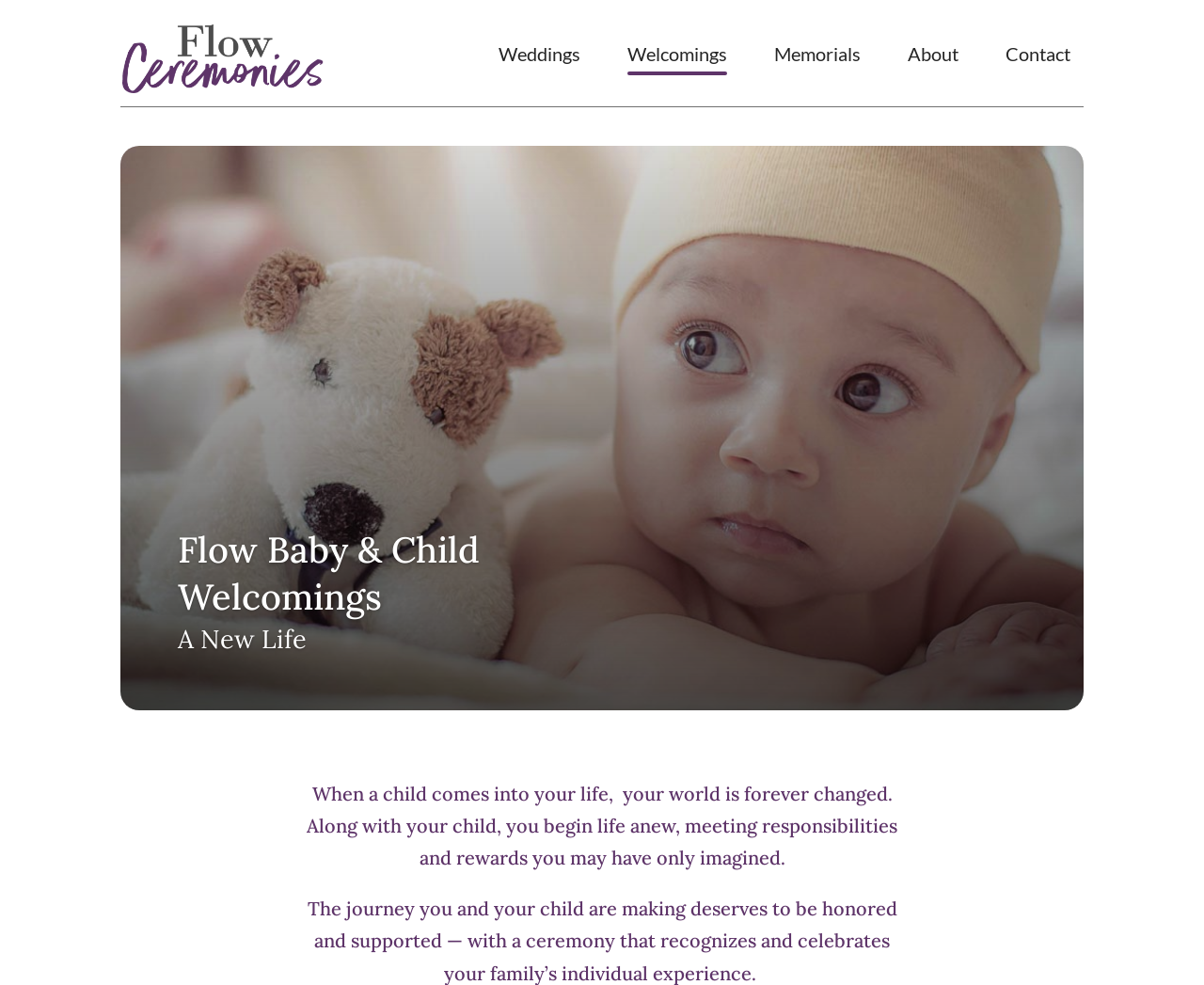What is the context of the ceremony?
Please provide a single word or phrase as your answer based on the screenshot.

Child's arrival